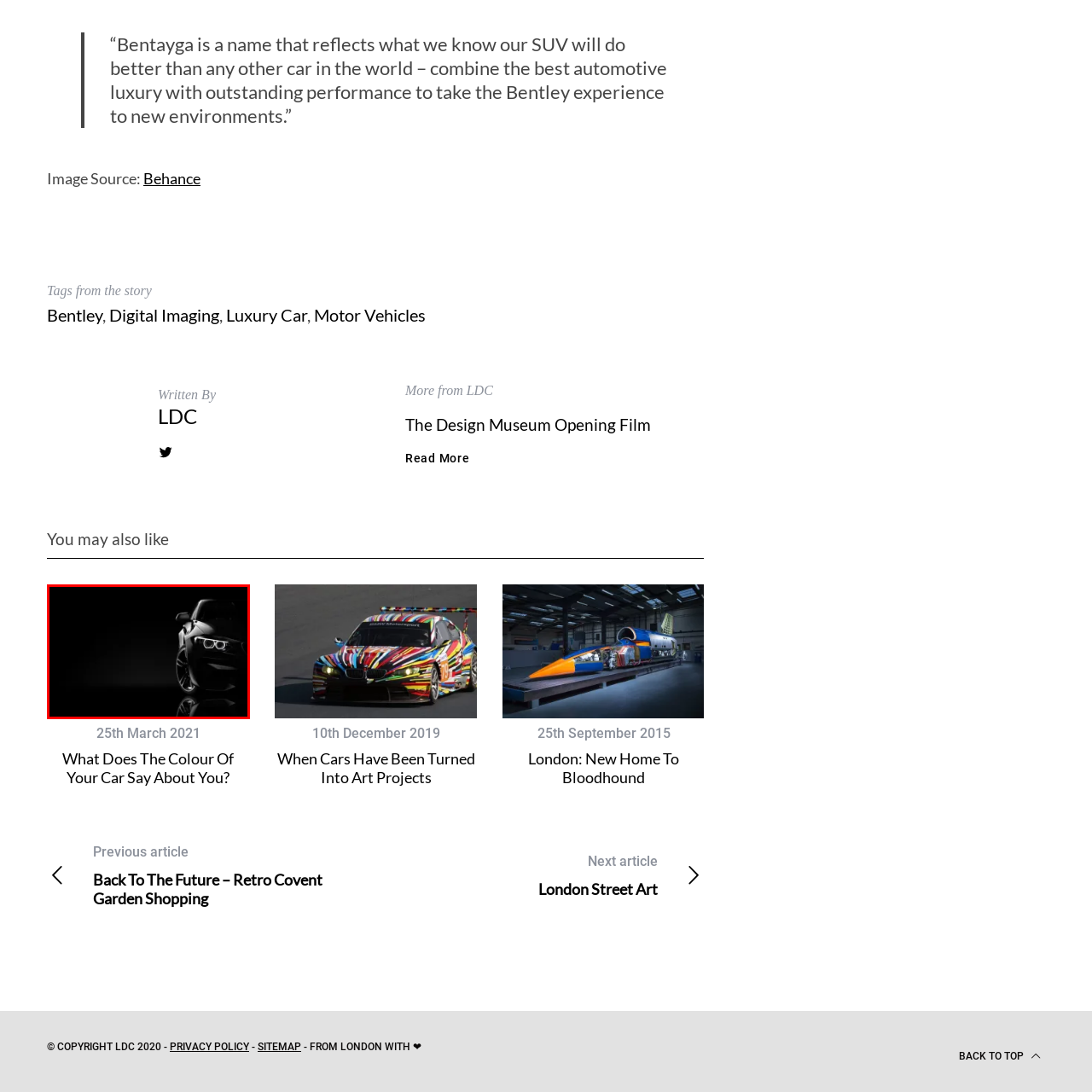Craft an in-depth description of the visual elements captured within the red box.

This striking image showcases a sleek black car illuminated against a dark backdrop, highlighting its elegant lines and sophisticated design. The reflections on the surface give it a dynamic quality, enhancing the perception of luxury and performance. The car's distinctive headlights are subtly showcased, suggesting a modern and powerful aesthetic. This visual representation captures the essence of luxury vehicles, making it an ideal centerpiece for discussions surrounding automotive excellence. Notably, the image is tagged as "Black car," indicating its relevance to automotive enthusiasts and luxury car aficionados alike.